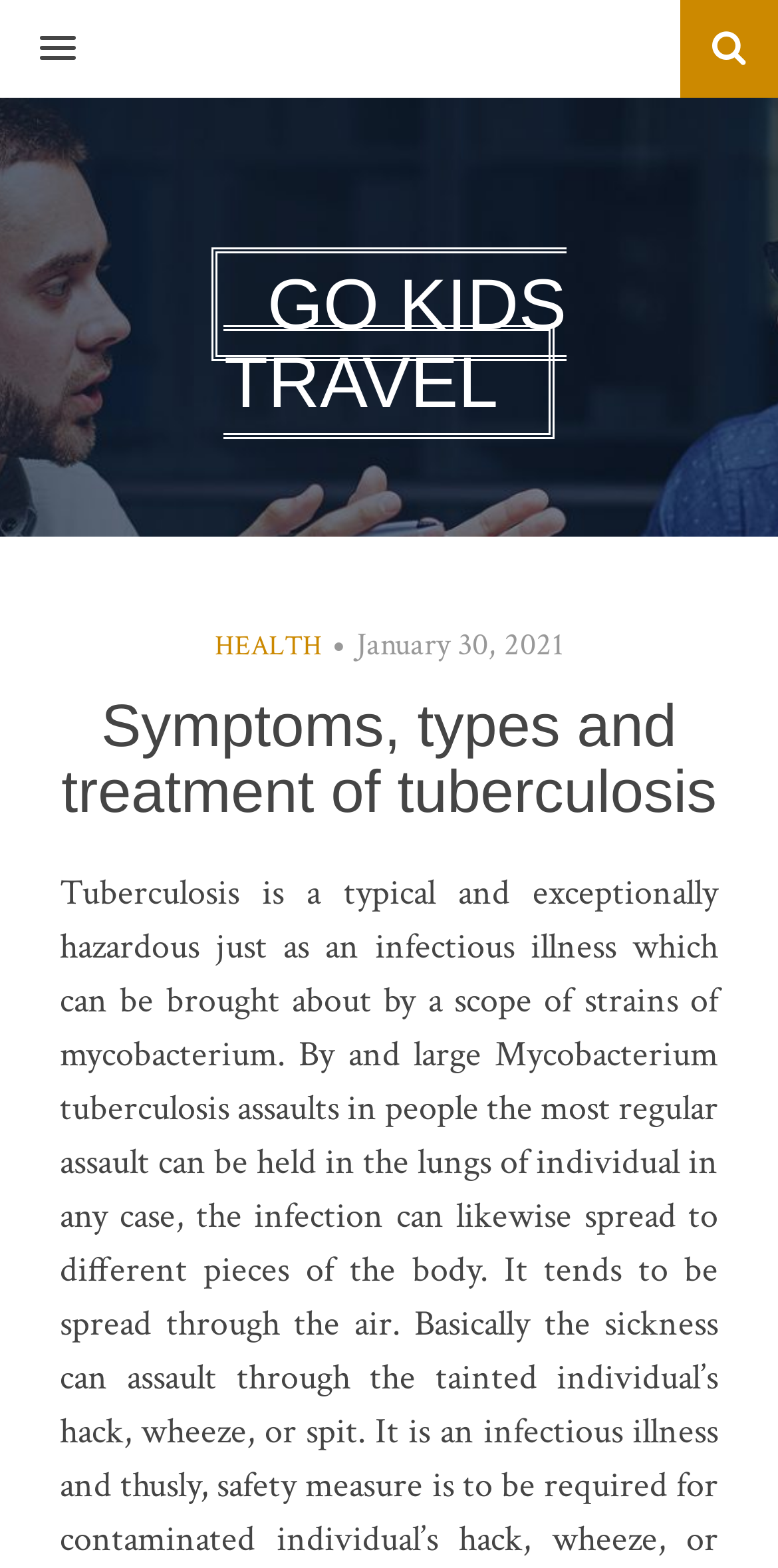Using the webpage screenshot, find the UI element described by Health. Provide the bounding box coordinates in the format (top-left x, top-left y, bottom-right x, bottom-right y), ensuring all values are floating point numbers between 0 and 1.

[0.276, 0.401, 0.414, 0.424]